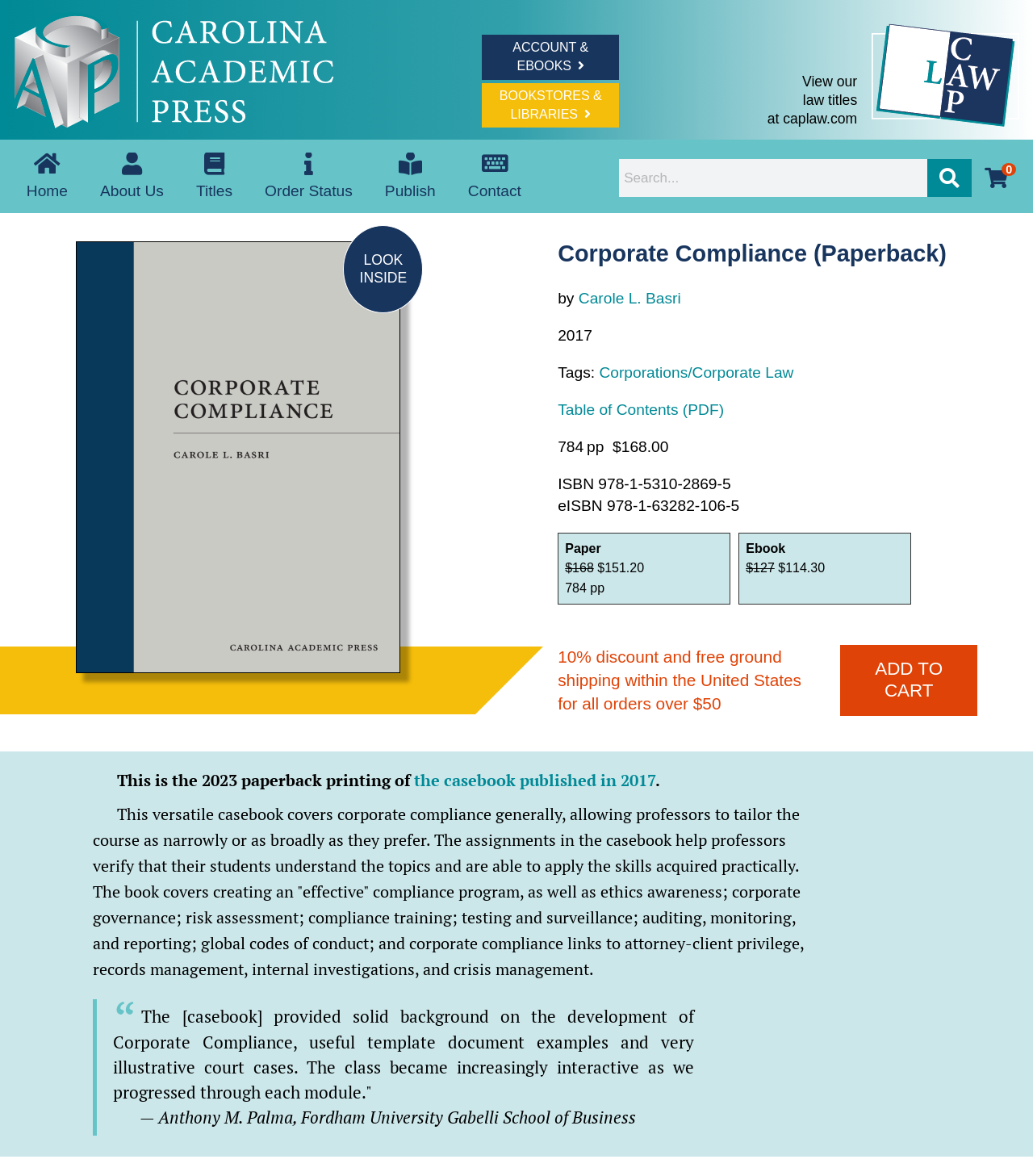Summarize the webpage in an elaborate manner.

This webpage is about a book titled "Corporate Compliance" by Carole L. Basri, published by Carolina Academic Press. At the top left corner, there is a logo of Carolina Academic Press, and next to it, there are links to "ACCOUNT & EBOOKS" and "BOOKSTORES & LIBRARIES". On the top right corner, there is a CAP Law logo and a link to "caplaw.com". 

Below the logos, there is a navigation menu with links to "Home", "About Us", "Titles", "Order Status", "Publish", and "Contact". Next to the navigation menu, there is a search bar with a "Search" button. 

On the main content area, there is an image of the book cover, and below it, the book title, author, and publication year are displayed. There are also links to "LOOK INSIDE" and "Shopping Cart". 

The book details section includes information about the book, such as tags, table of contents, page count, price, and ISBN. There are also links to purchase the book in paperback or ebook format. 

Below the book details, there is a section with a 10% discount offer for orders over $50 within the United States. 

The webpage also includes a description of the book, stating that it covers corporate compliance generally and provides assignments to help professors verify students' understanding of the topics. 

Finally, there is a testimonial from a professor at Fordham University Gabelli School of Business, praising the book for its solid background on corporate compliance, useful template documents, and illustrative court cases.